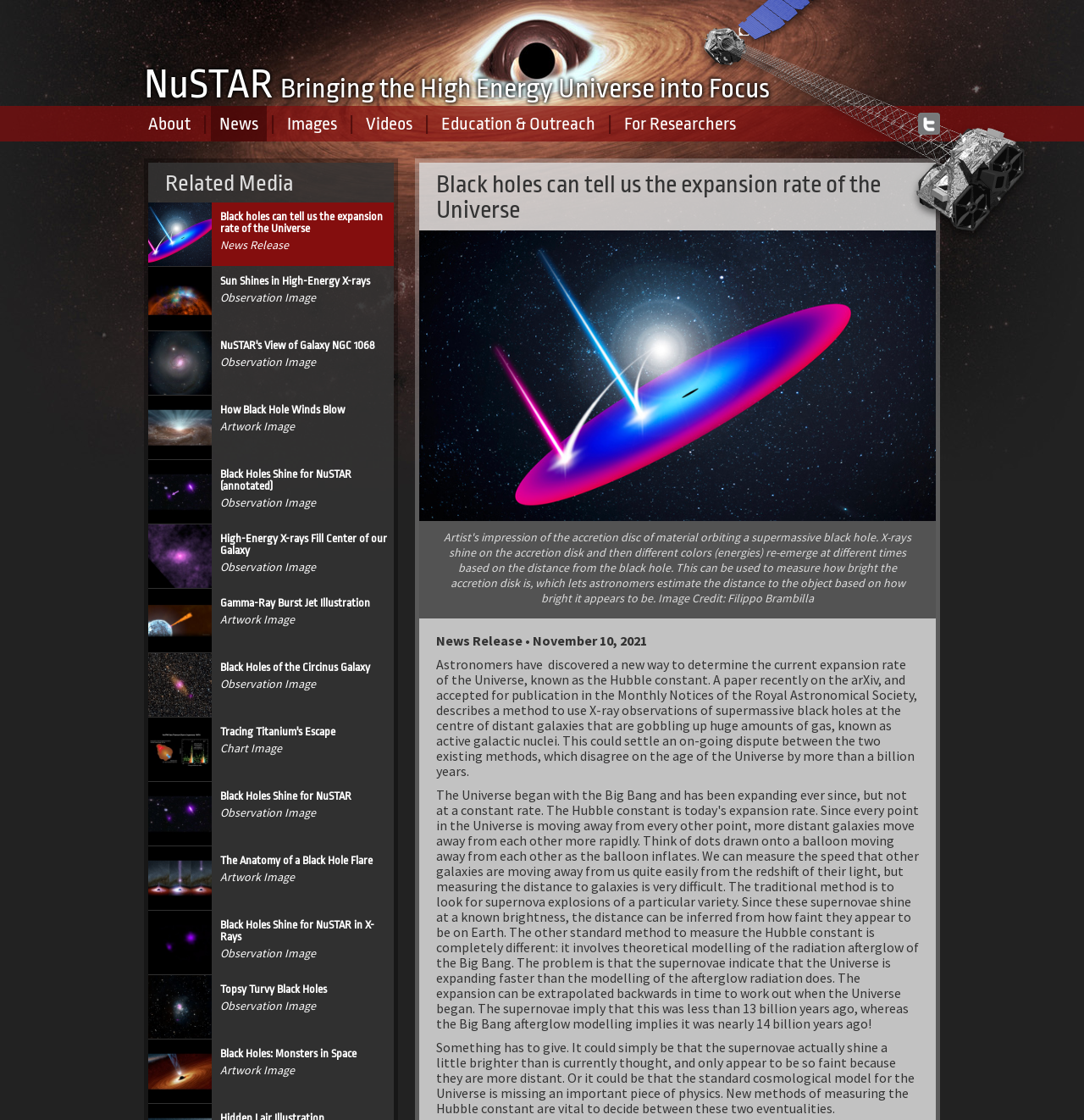Please provide the main heading of the webpage content.

NuSTAR Bringing the High Energy Universe into Focus